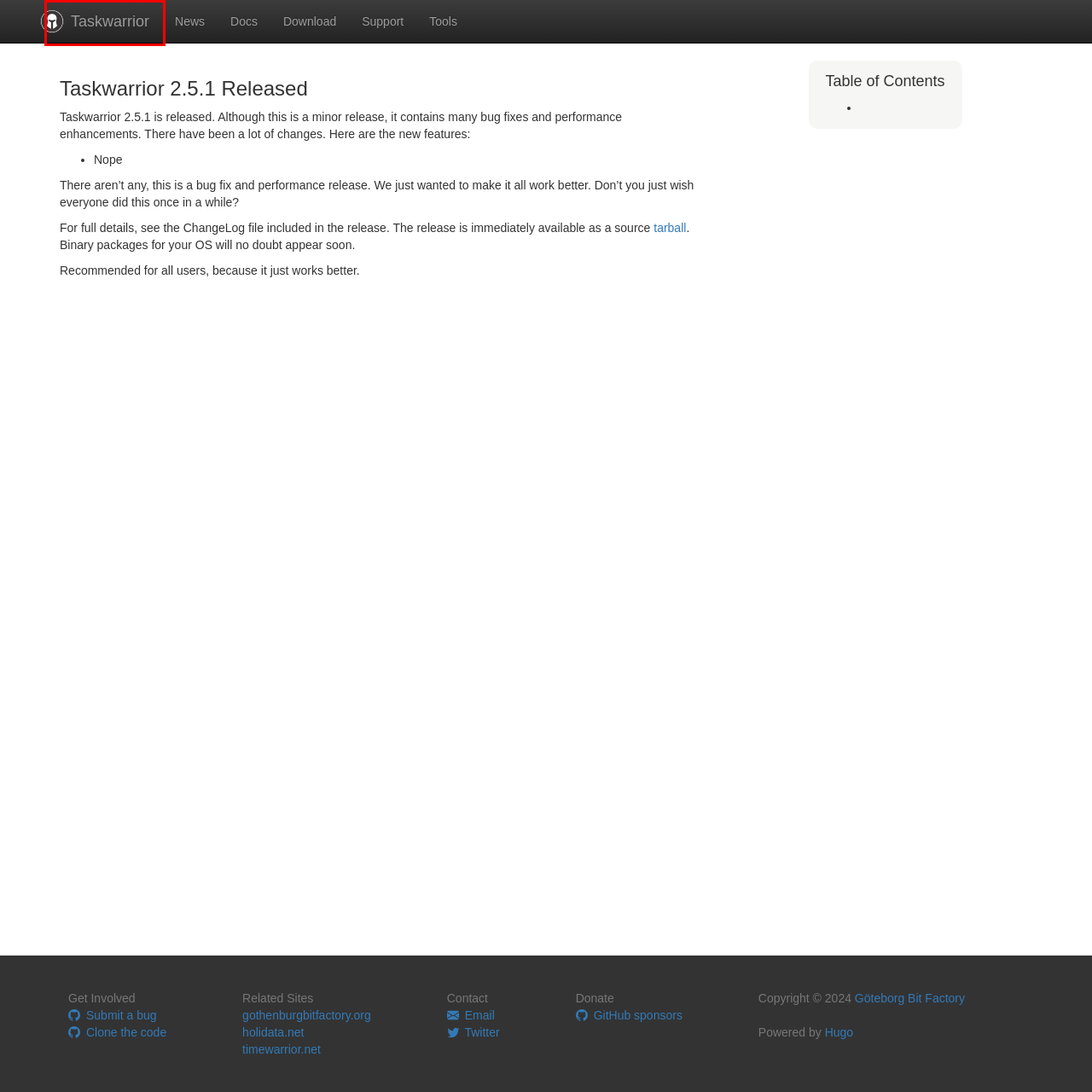You are given a screenshot of a webpage with a red rectangle bounding box. Choose the best webpage description that matches the new webpage after clicking the element in the bounding box. Here are the candidates:
A. Issues · GothenburgBitFactory/taskwarrior · GitHub
B. Welcome to Holidata | holidata.net
C. The world’s fastest framework for building websites | Hugo
D. Taskwarrior
E. Tools - Taskwarrior
F. Taskwarrior - Documentation - Taskwarrior
G. Taskwarrior - What's next? - Taskwarrior
H. Gothenburg Bit Factory

D